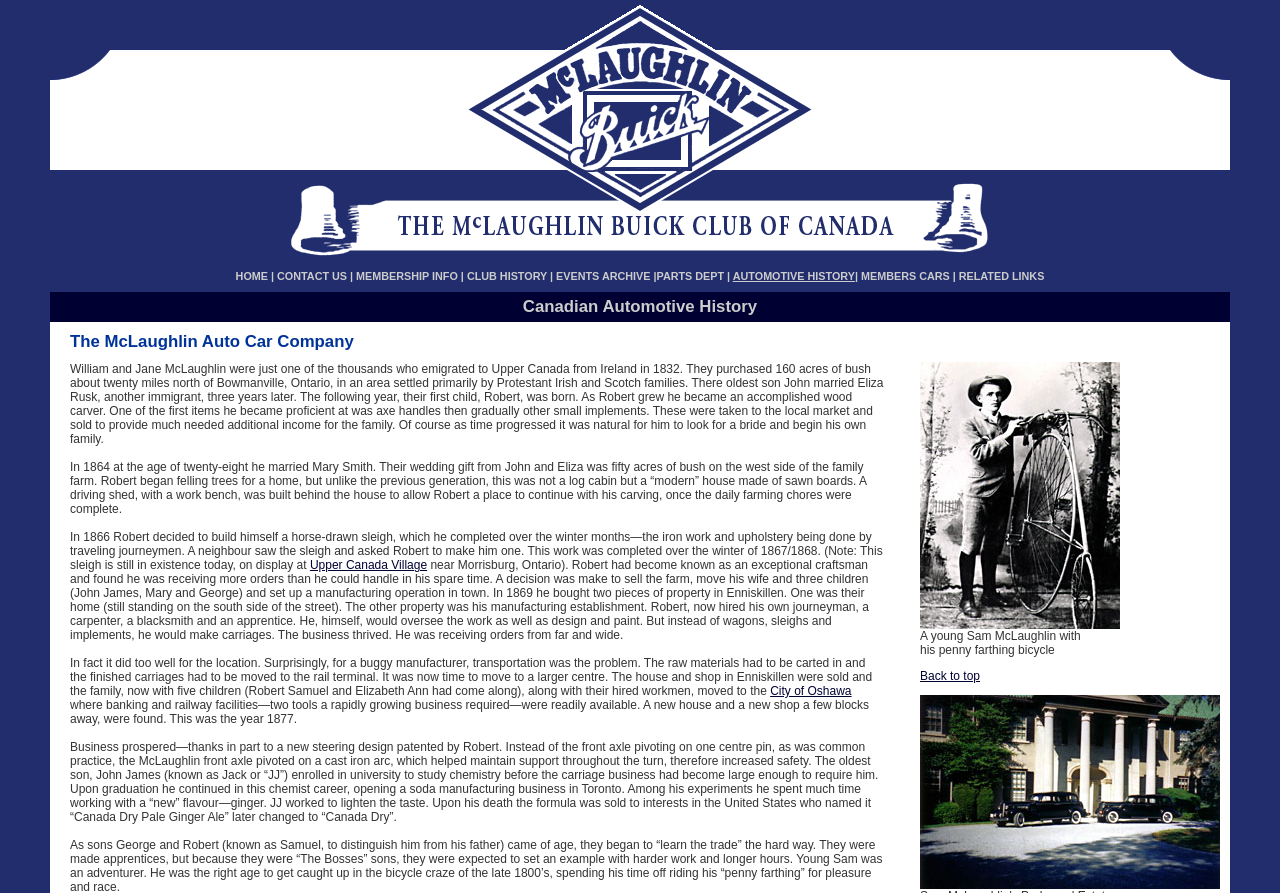Predict the bounding box coordinates of the area that should be clicked to accomplish the following instruction: "Click the link to CONTACT US". The bounding box coordinates should consist of four float numbers between 0 and 1, i.e., [left, top, right, bottom].

[0.216, 0.302, 0.271, 0.316]